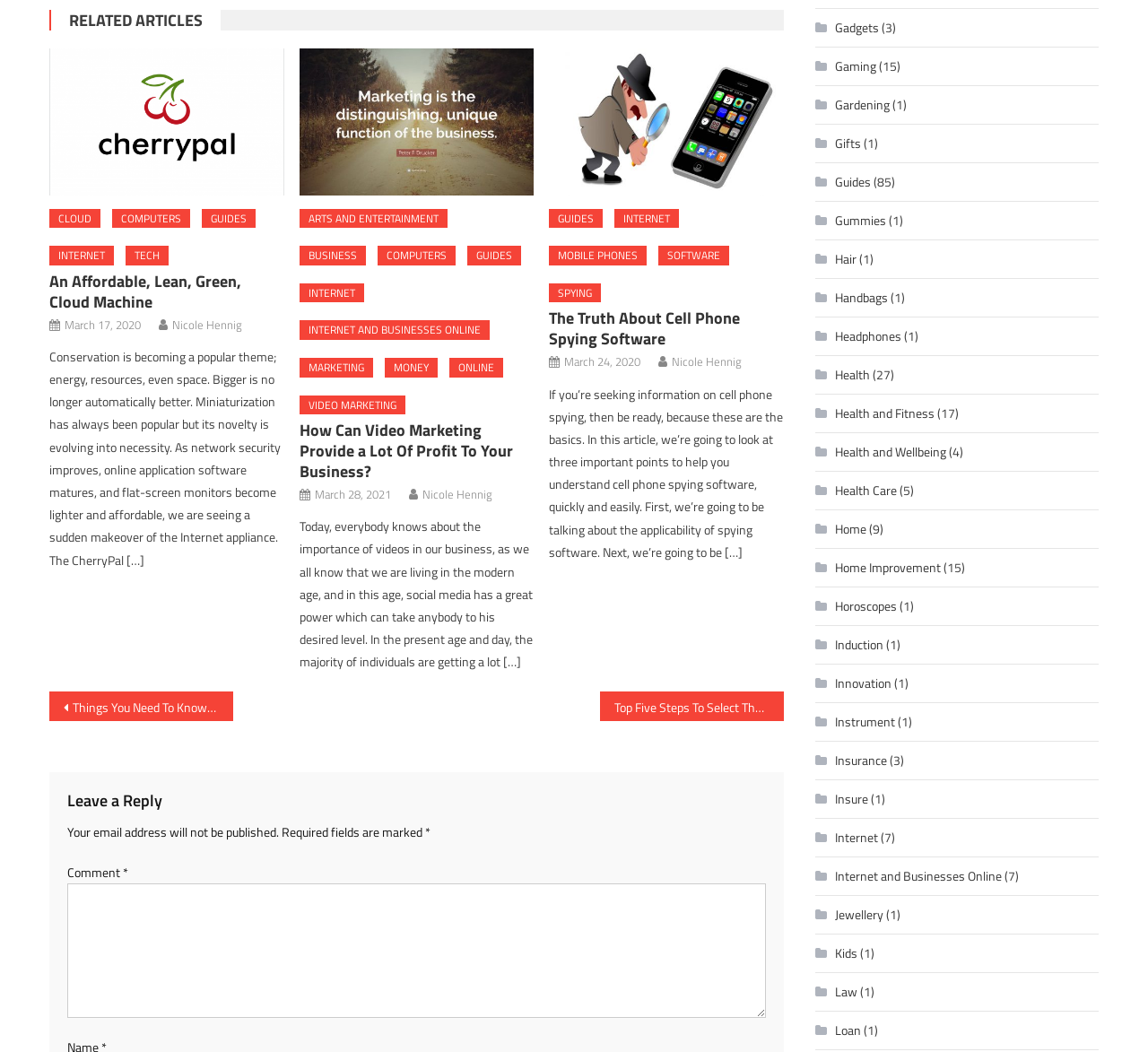Using the information in the image, could you please answer the following question in detail:
What is the purpose of the textbox at the bottom of the webpage?

The textbox at the bottom of the webpage is for users to leave a comment, as indicated by the heading 'Leave a Reply' and the label 'Comment'.